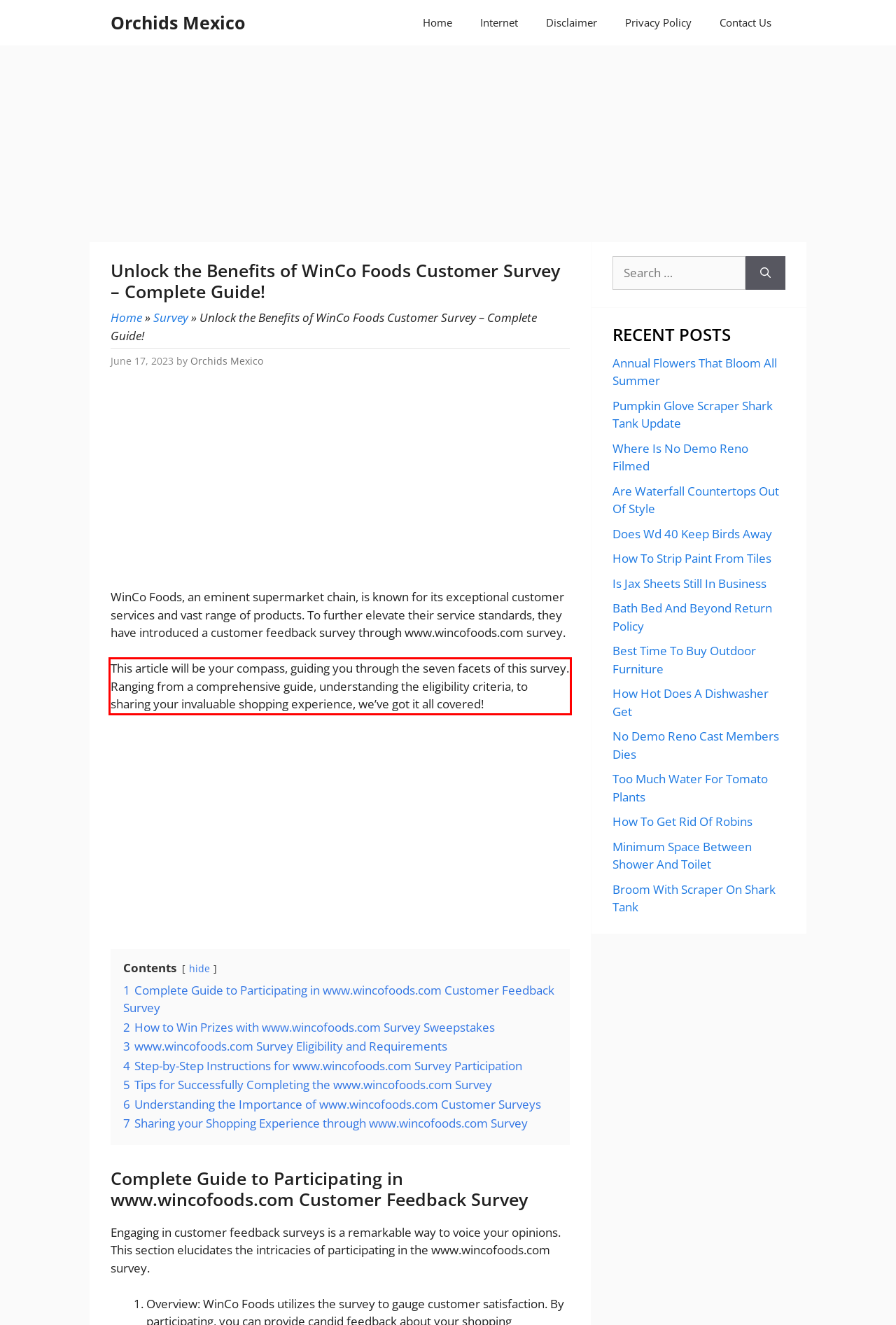Please identify the text within the red rectangular bounding box in the provided webpage screenshot.

This article will be your compass, guiding you through the seven facets of this survey. Ranging from a comprehensive guide, understanding the eligibility criteria, to sharing your invaluable shopping experience, we’ve got it all covered!